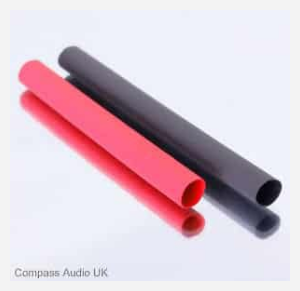Describe thoroughly the contents of the image.

The image depicts two pieces of heat shrink tubing, one in vibrant red and the other in sleek black. These insulating tubes are typically utilized in audio applications, particularly with 4mm banana plugs, to ensure a secure and tidy connection. Designed to fit snugly over the connectors, the heat shrink helps optimize sonic performance while adding a professional touch to installations. Often used in various settings, the two colors facilitate easy identification and organization of connections. This specific heat shrink tubing is manufactured to the highest standards, showcasing versatility and durability, making it a valuable accessory for audio enthusiasts and professionals alike. The product is available in sizes of 6.4mm, with a shrink ratio of 2:1, and is compliant with strict quality measures.